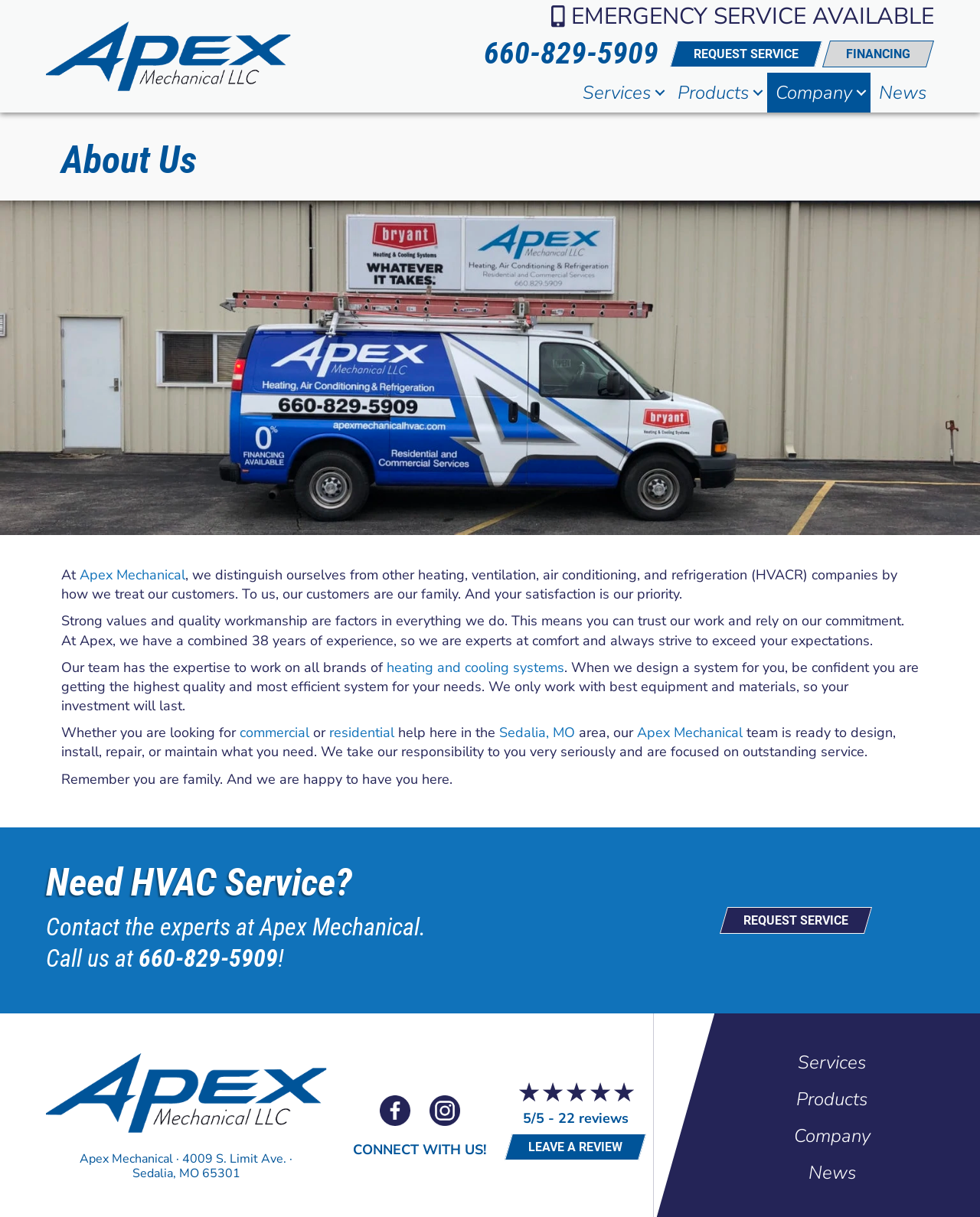Given the description "Products", determine the bounding box of the corresponding UI element.

[0.684, 0.06, 0.783, 0.093]